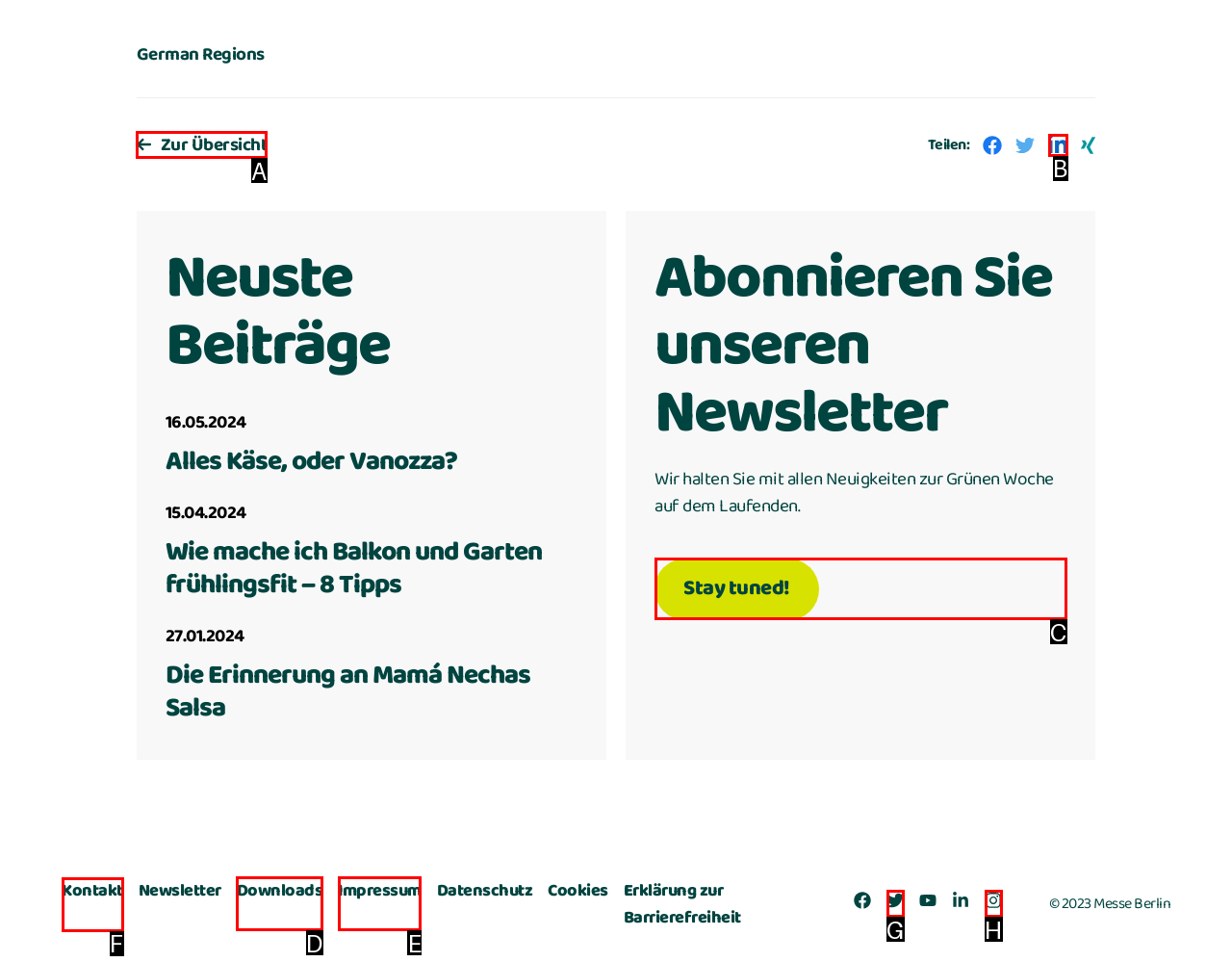Identify the correct lettered option to click in order to perform this task: Visit the contact page. Respond with the letter.

F